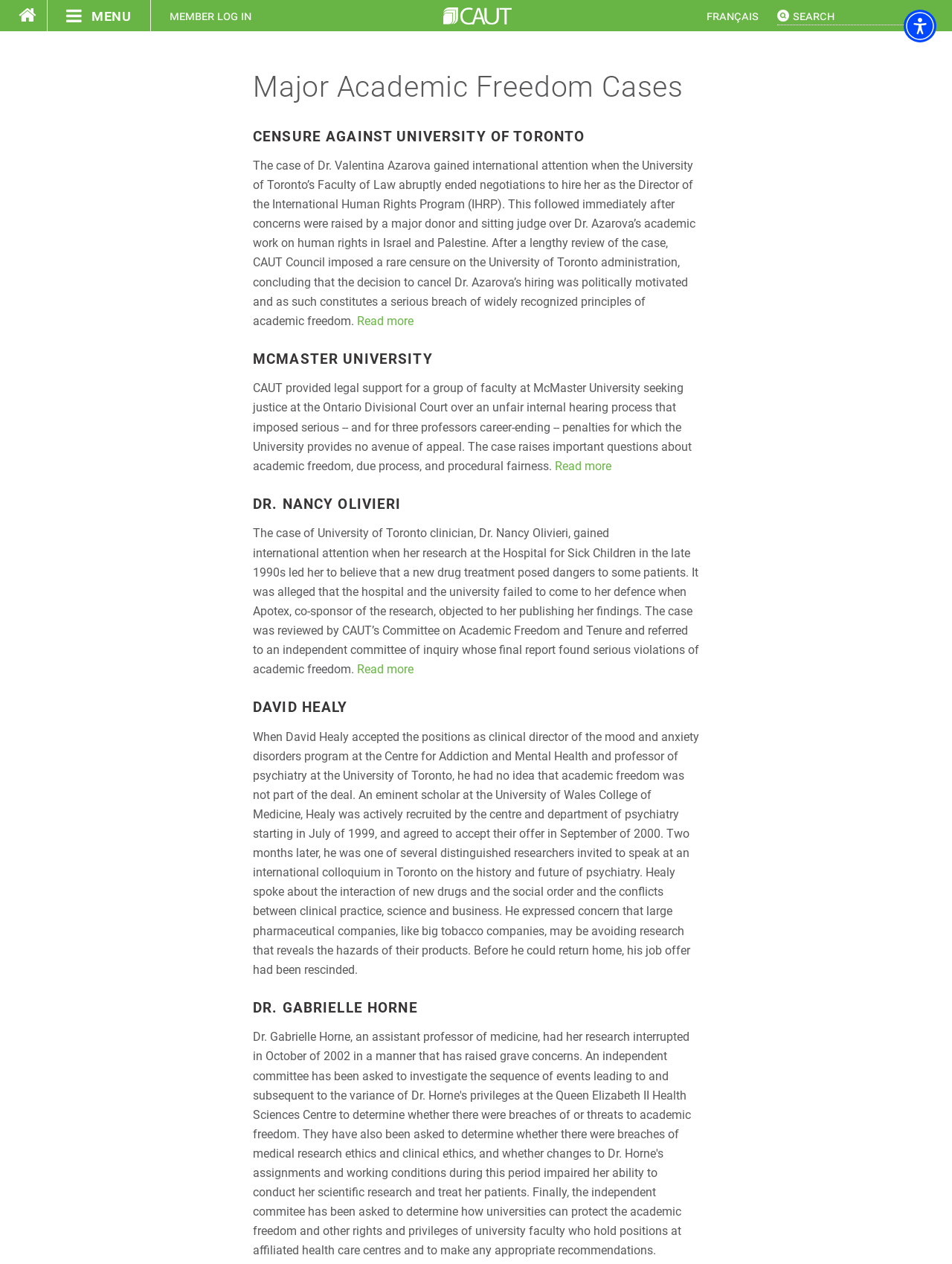Please locate the clickable area by providing the bounding box coordinates to follow this instruction: "Go to the Home page".

[0.465, 0.0, 0.537, 0.025]